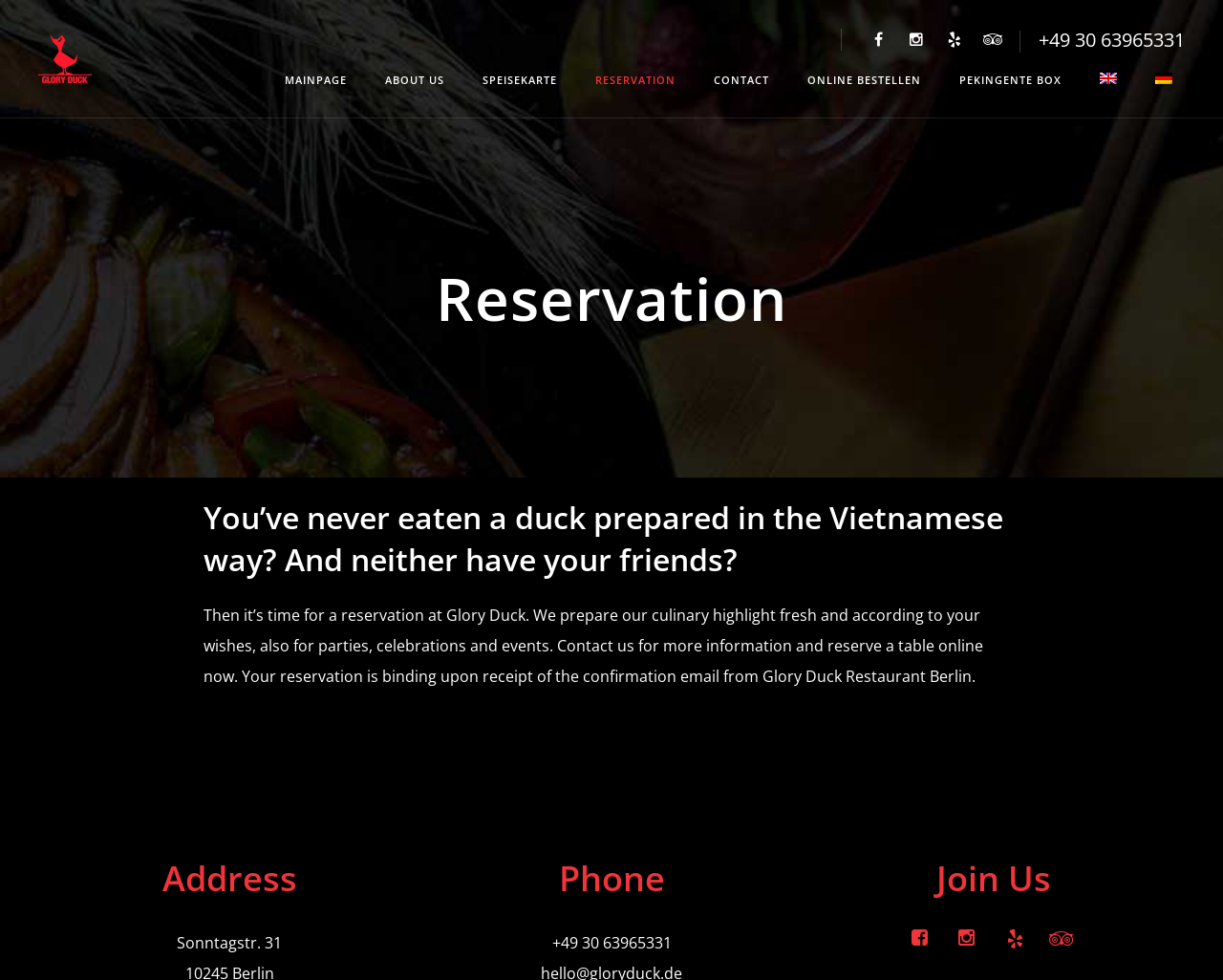What is the phone number of Glory Duck Restaurant?
Using the visual information, reply with a single word or short phrase.

+49 30 63965331